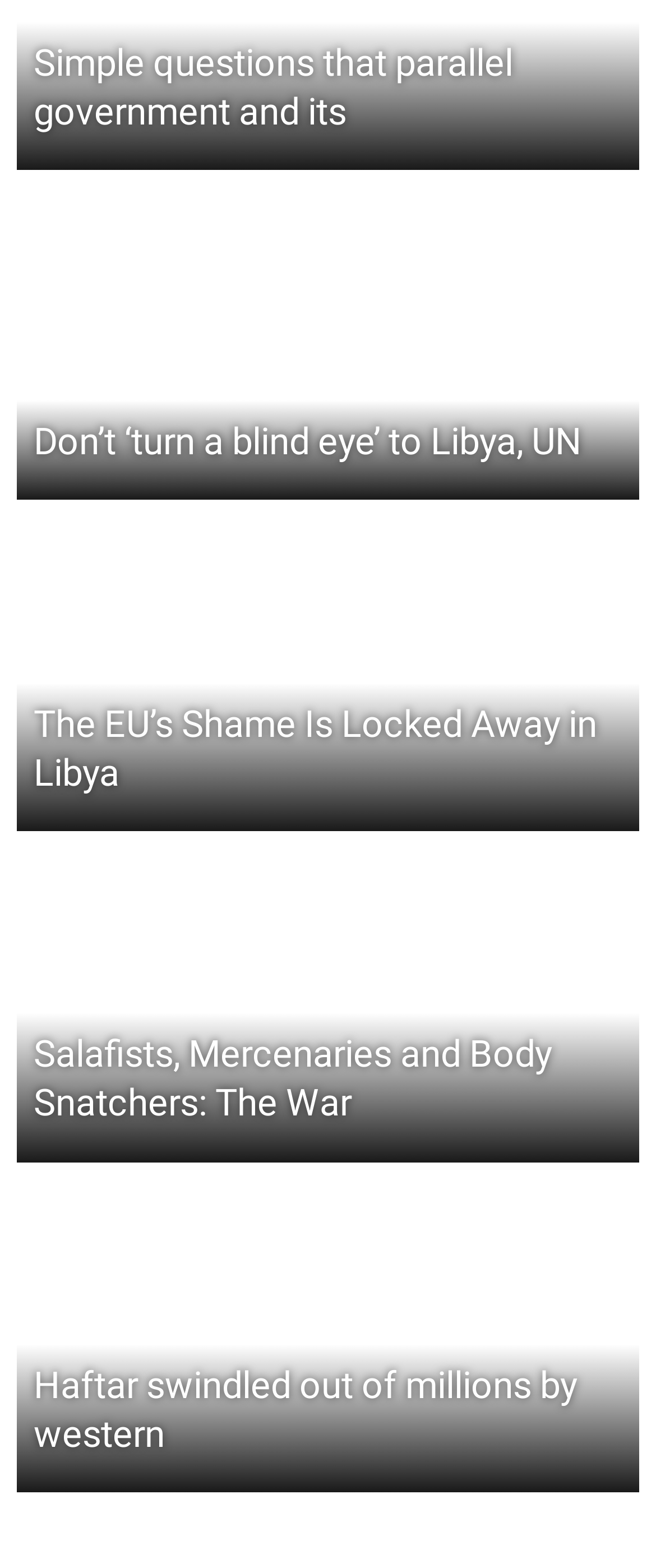Please specify the coordinates of the bounding box for the element that should be clicked to carry out this instruction: "View the article about Libya". The coordinates must be four float numbers between 0 and 1, formatted as [left, top, right, bottom].

[0.051, 0.269, 0.887, 0.295]